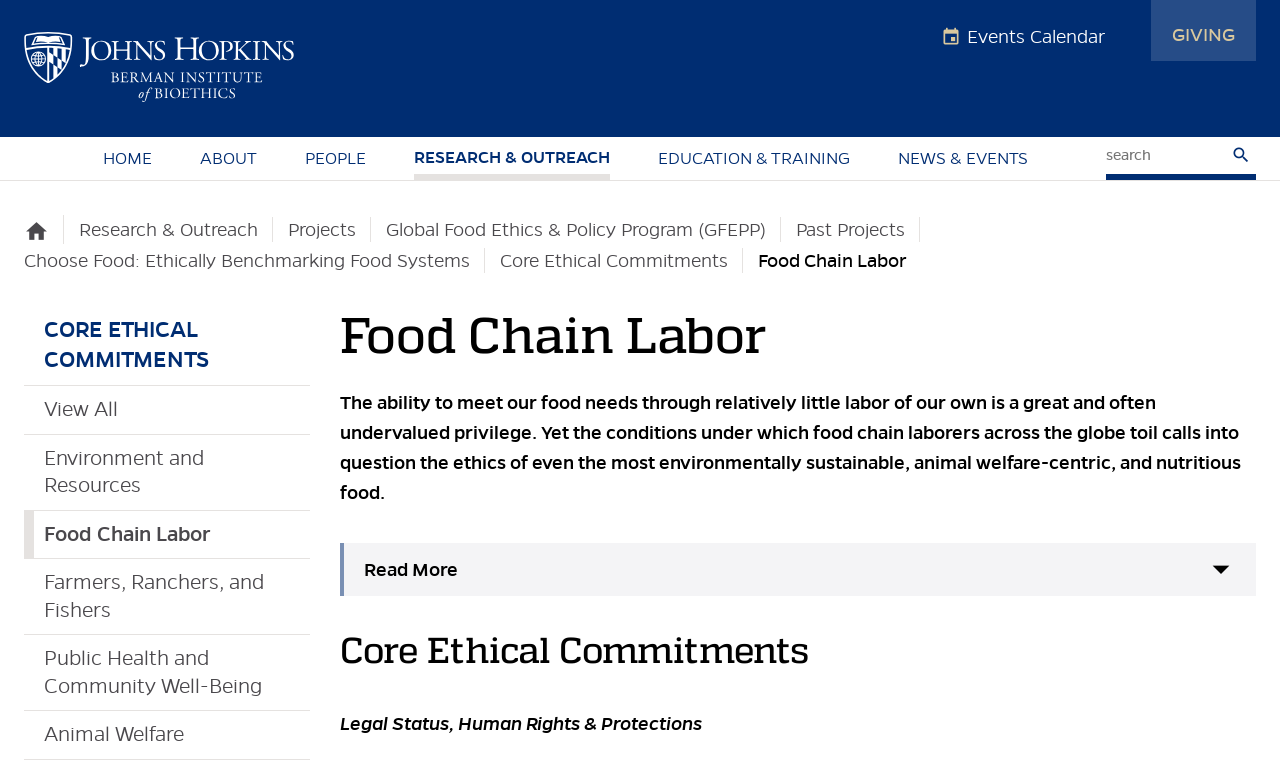Please identify the bounding box coordinates of the area that needs to be clicked to fulfill the following instruction: "Search for something."

[0.863, 0.18, 0.908, 0.21]